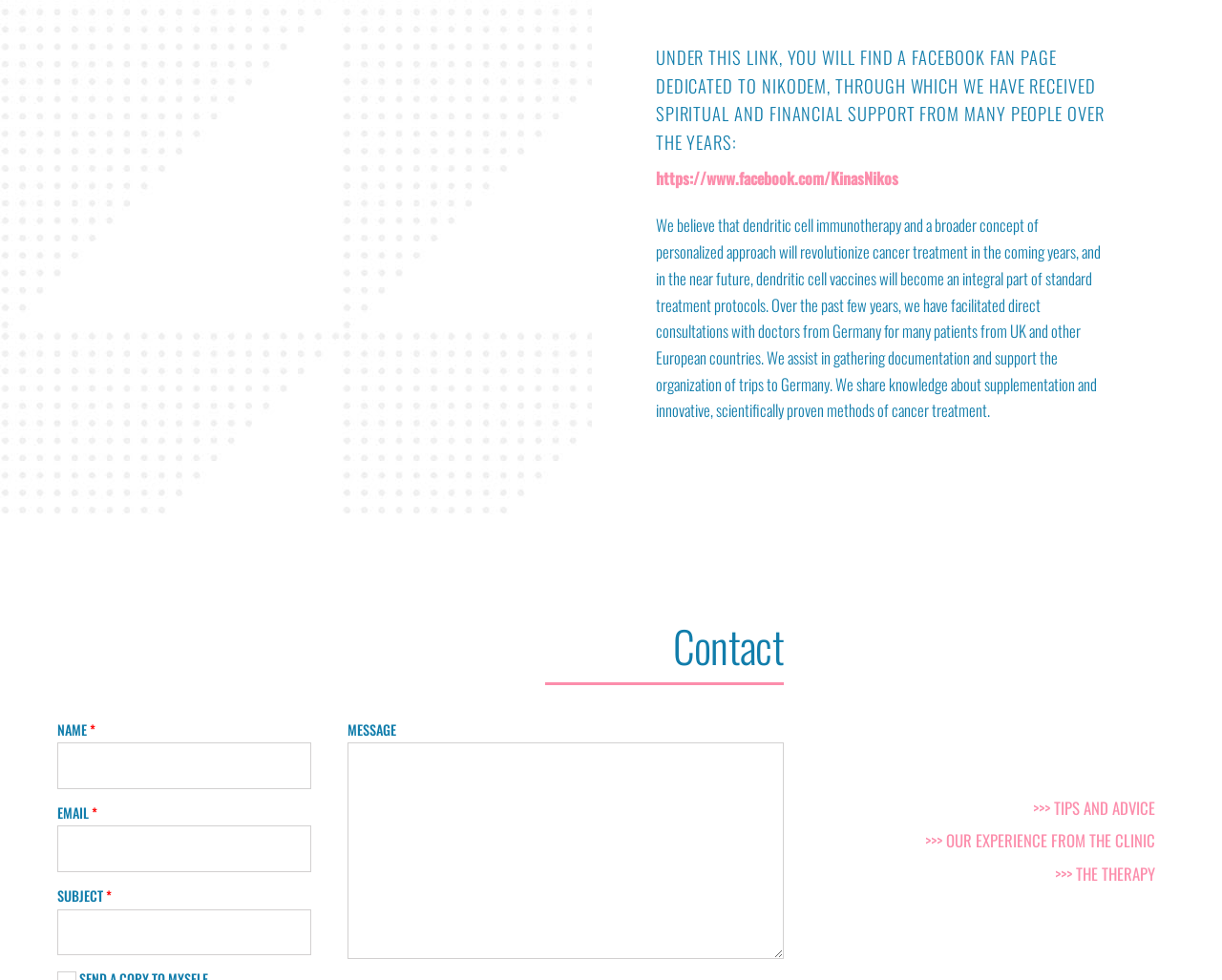What is the purpose of the Facebook fan page?
Using the image as a reference, give a one-word or short phrase answer.

Support Nikodem